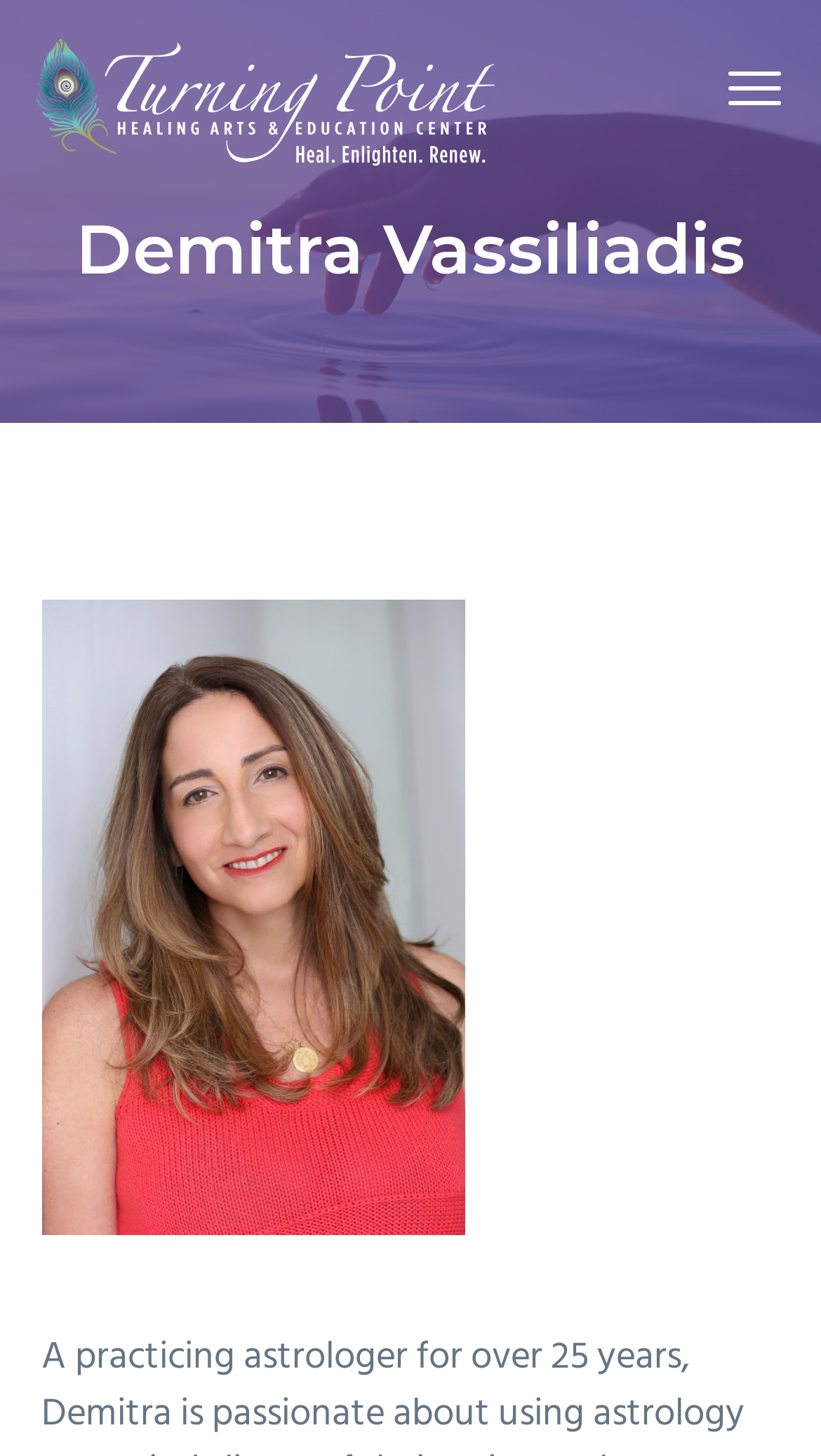Given the description Menu, predict the bounding box coordinates of the UI element. Ensure the coordinates are in the format (top-left x, top-left y, bottom-right x, bottom-right y) and all values are between 0 and 1.

[0.841, 0.0, 0.95, 0.12]